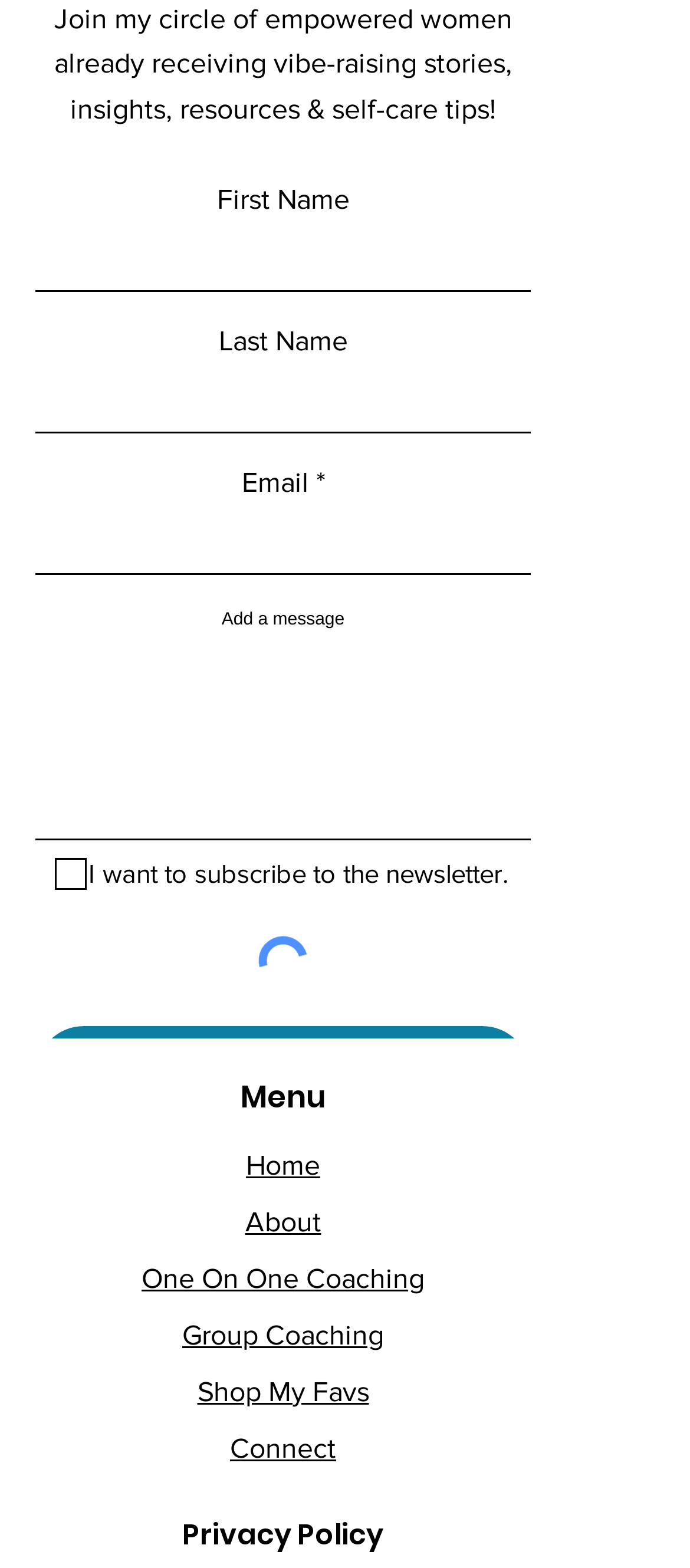Please examine the image and answer the question with a detailed explanation:
What are the navigation options at the top of the page?

The static text 'Menu' is followed by several links, including 'Home', 'About', 'One On One Coaching', and others, which appear to be navigation options for the website.